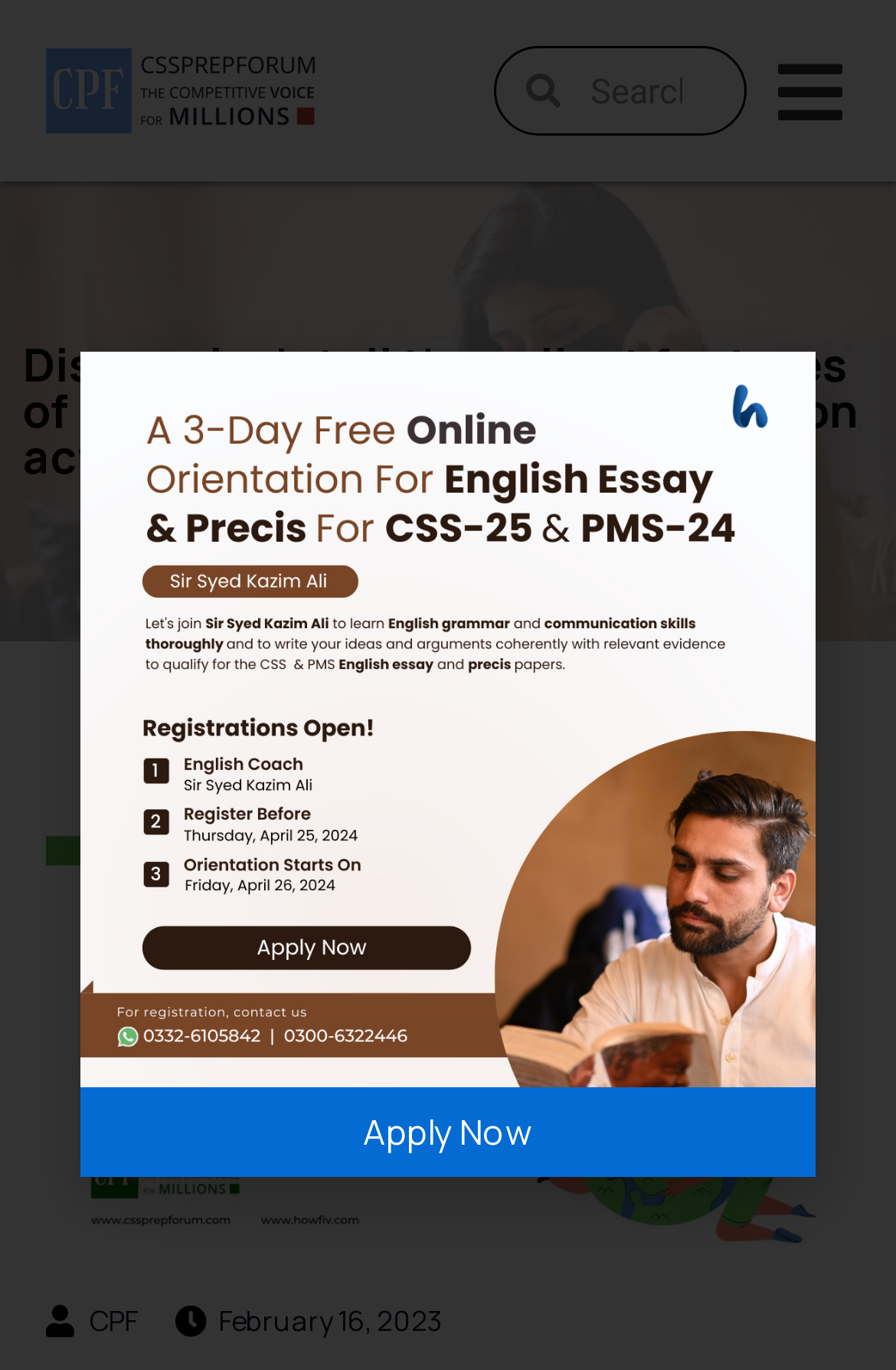Describe all significant elements and features of the webpage.

The webpage appears to be a forum or discussion platform focused on environmental science and CSS preparation. At the top left, there is a link with no text, followed by a search bar with a searchbox labeled "Search". To the right of the search bar, there is a button to open or close a menu. 

Below the top navigation, there is a prominent heading that reads "Discuss in detail the salient features of Pakistan environmental protection act 1997." This heading is accompanied by a link with the same text. 

Below the heading, there is a large image that likely illustrates the topic of discussion. The image takes up most of the page's width and height. 

At the bottom of the page, there are several links and buttons. On the left, there is a link to "CPF" and another link with a date, "February 16, 2023". Next to the date link, there is a time element, but it has no text. There is also a "Close" button nearby. 

To the right of these elements, there is a focused link to "Online orientation for english essay and precis for CSS-25 and PMS 24", which is accompanied by an image. Below this link, there is another link labeled "Apply Now".